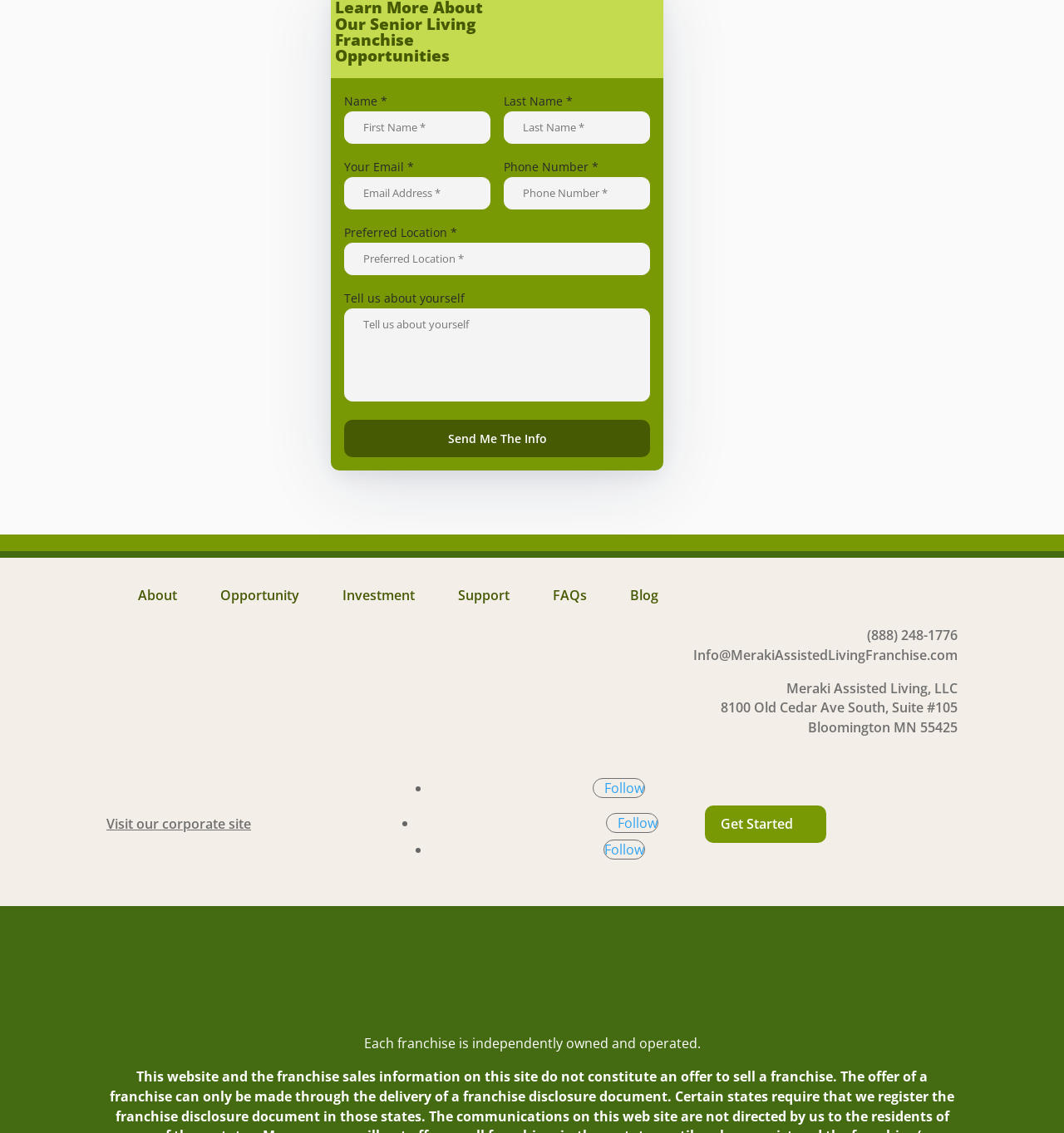Refer to the screenshot and answer the following question in detail:
How many links are in the navigation menu?

The navigation menu has links to 'About', 'Opportunity', 'Investment', 'Support', 'FAQs', and 'Blog', which are six in total.